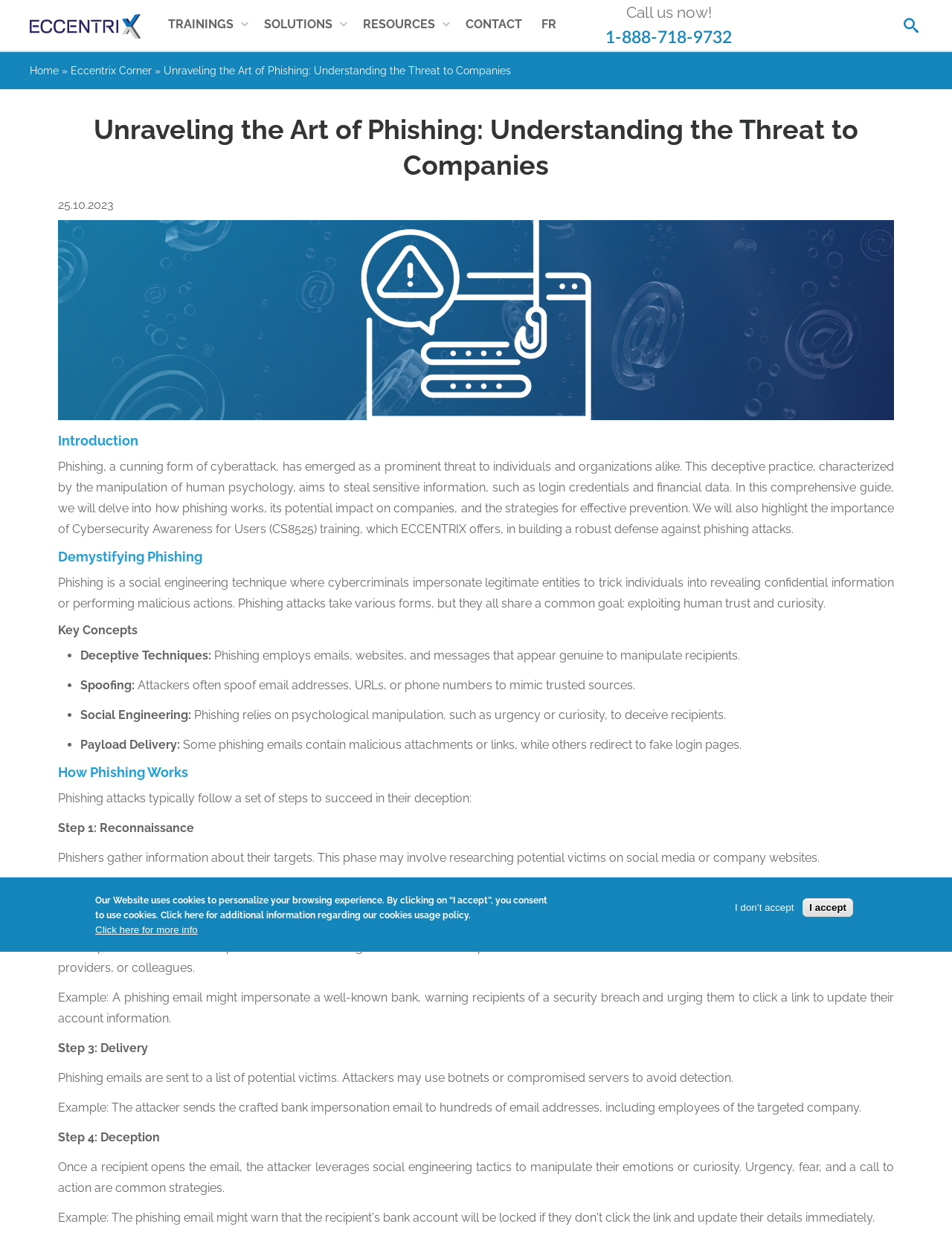What is the format of the 'Phishing' section? Refer to the image and provide a one-word or short phrase answer.

List